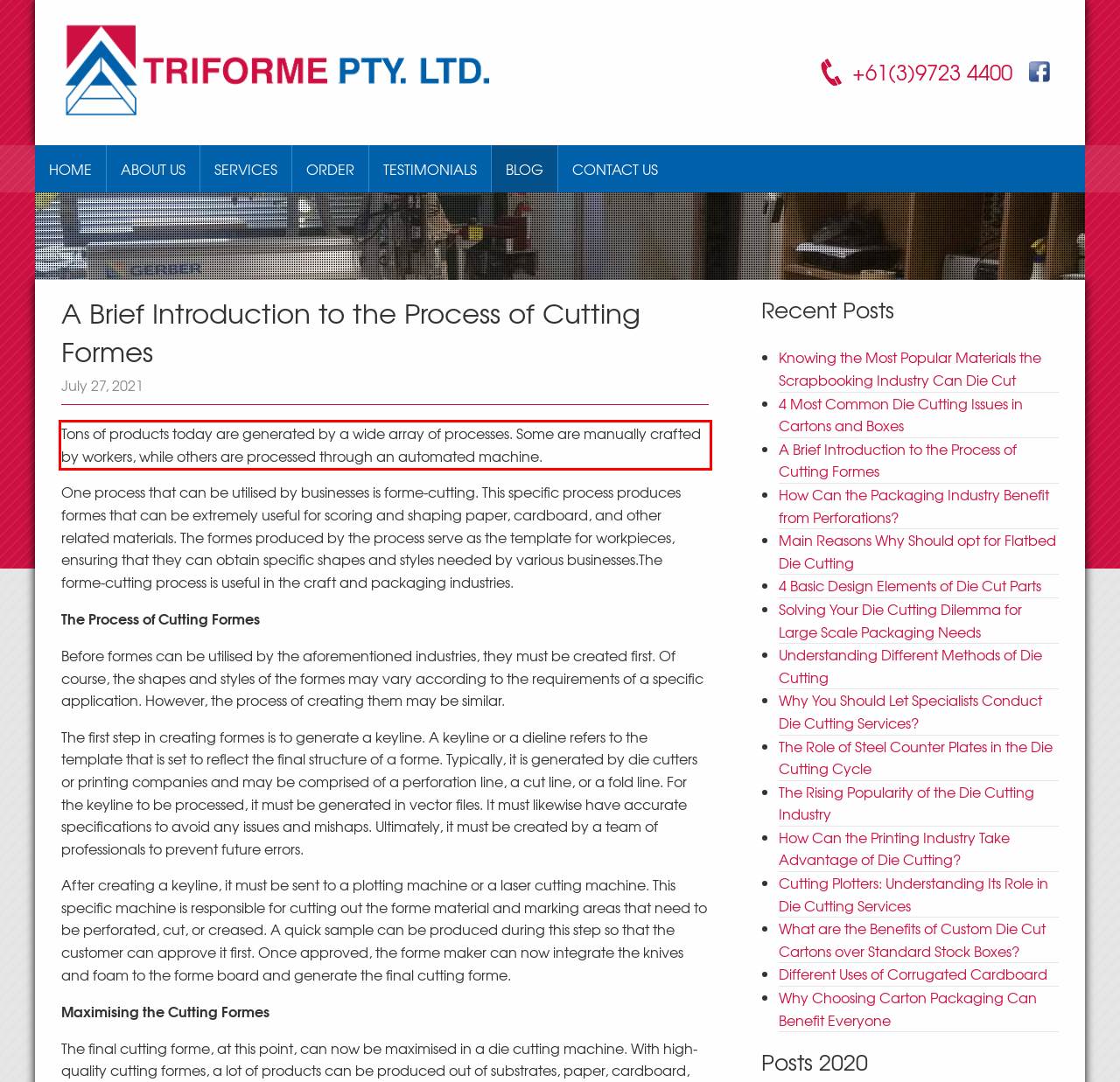You have a screenshot of a webpage with a UI element highlighted by a red bounding box. Use OCR to obtain the text within this highlighted area.

Tons of products today are generated by a wide array of processes. Some are manually crafted by workers, while others are processed through an automated machine.